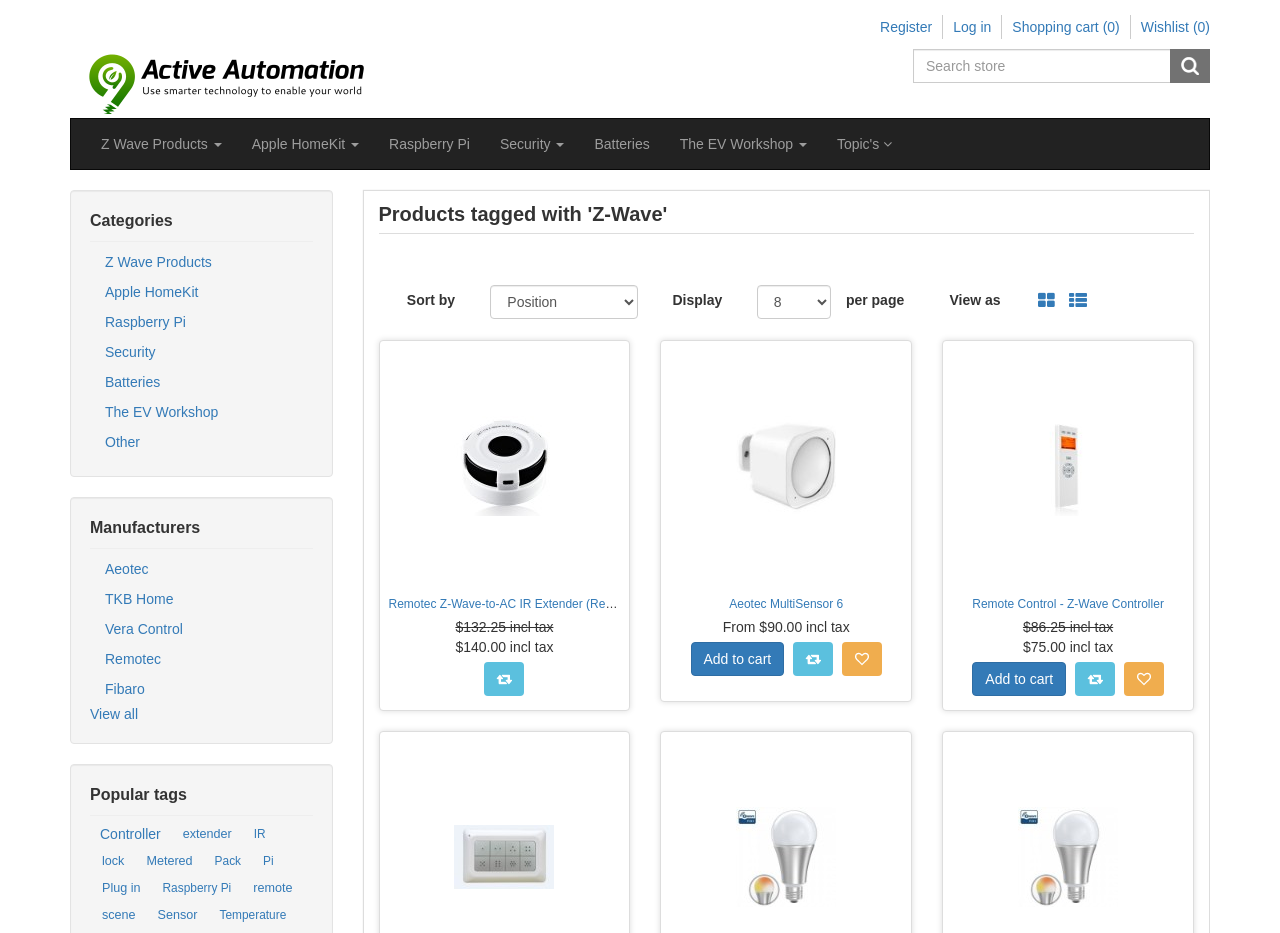Pinpoint the bounding box coordinates for the area that should be clicked to perform the following instruction: "Add Remotec Z-Wave-to-AC IR Extender to cart".

[0.378, 0.71, 0.41, 0.746]